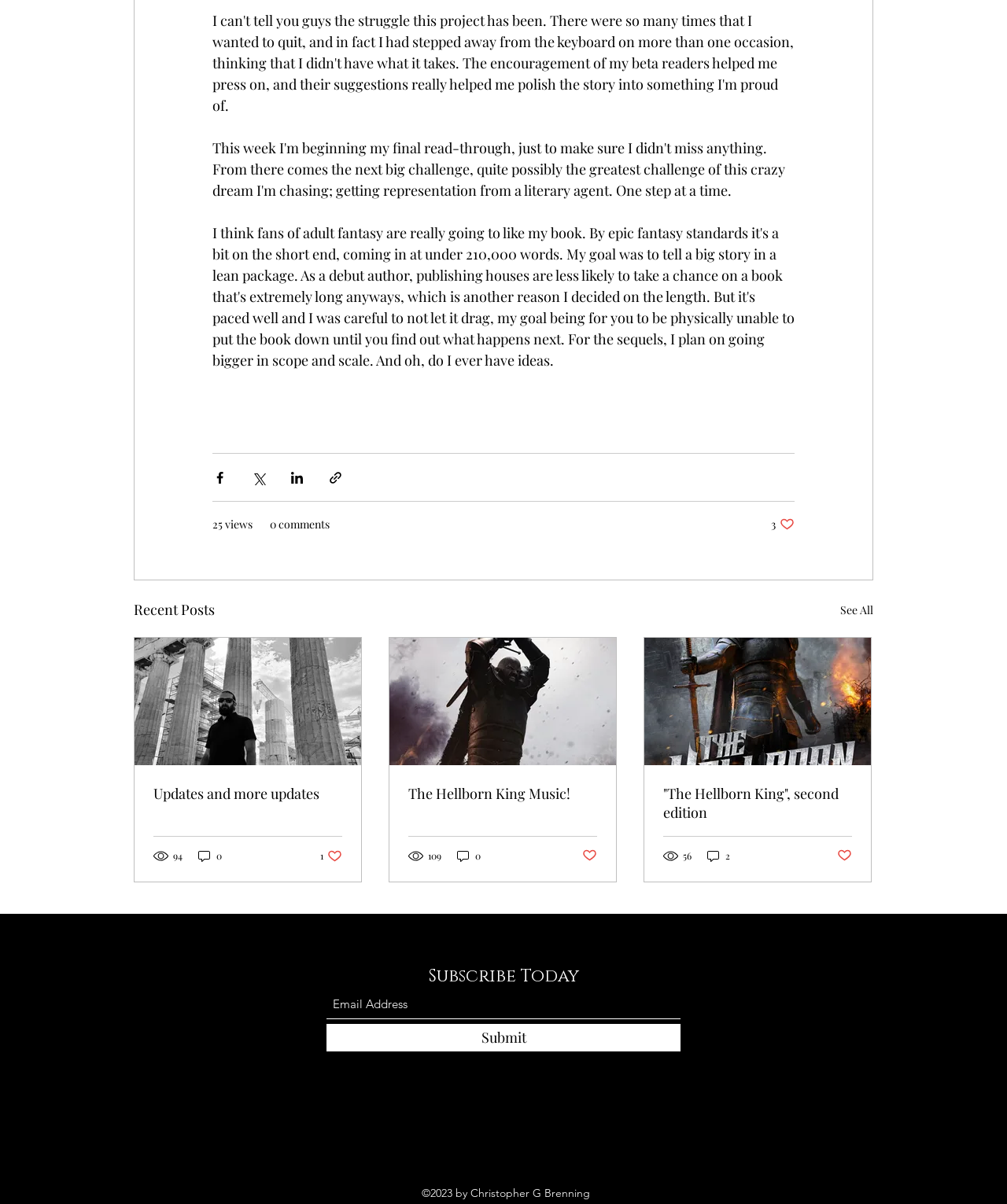Locate the UI element described as follows: "See All". Return the bounding box coordinates as four float numbers between 0 and 1 in the order [left, top, right, bottom].

[0.834, 0.497, 0.867, 0.516]